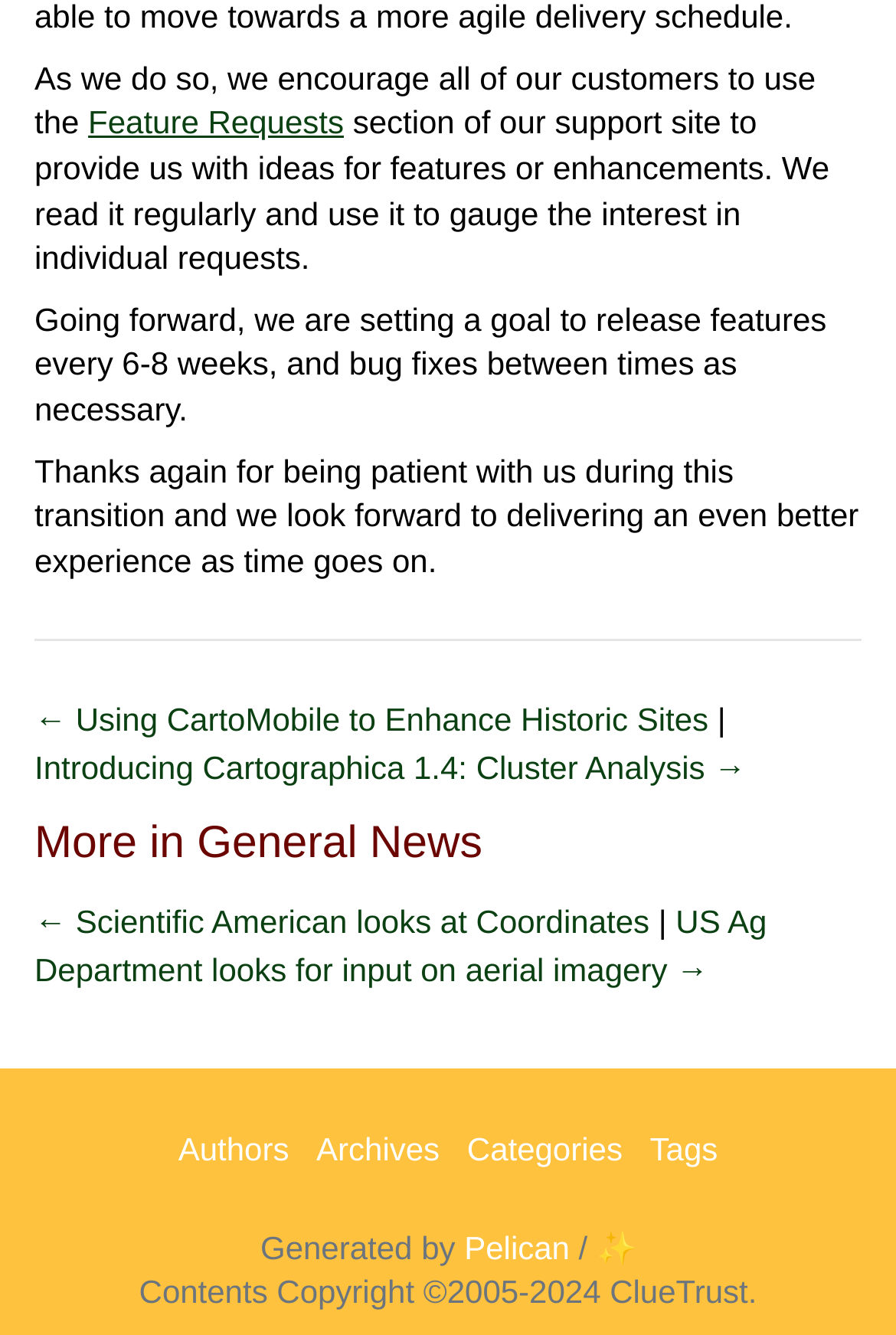Locate the bounding box coordinates of the clickable area needed to fulfill the instruction: "View More in General News".

[0.038, 0.613, 0.538, 0.651]